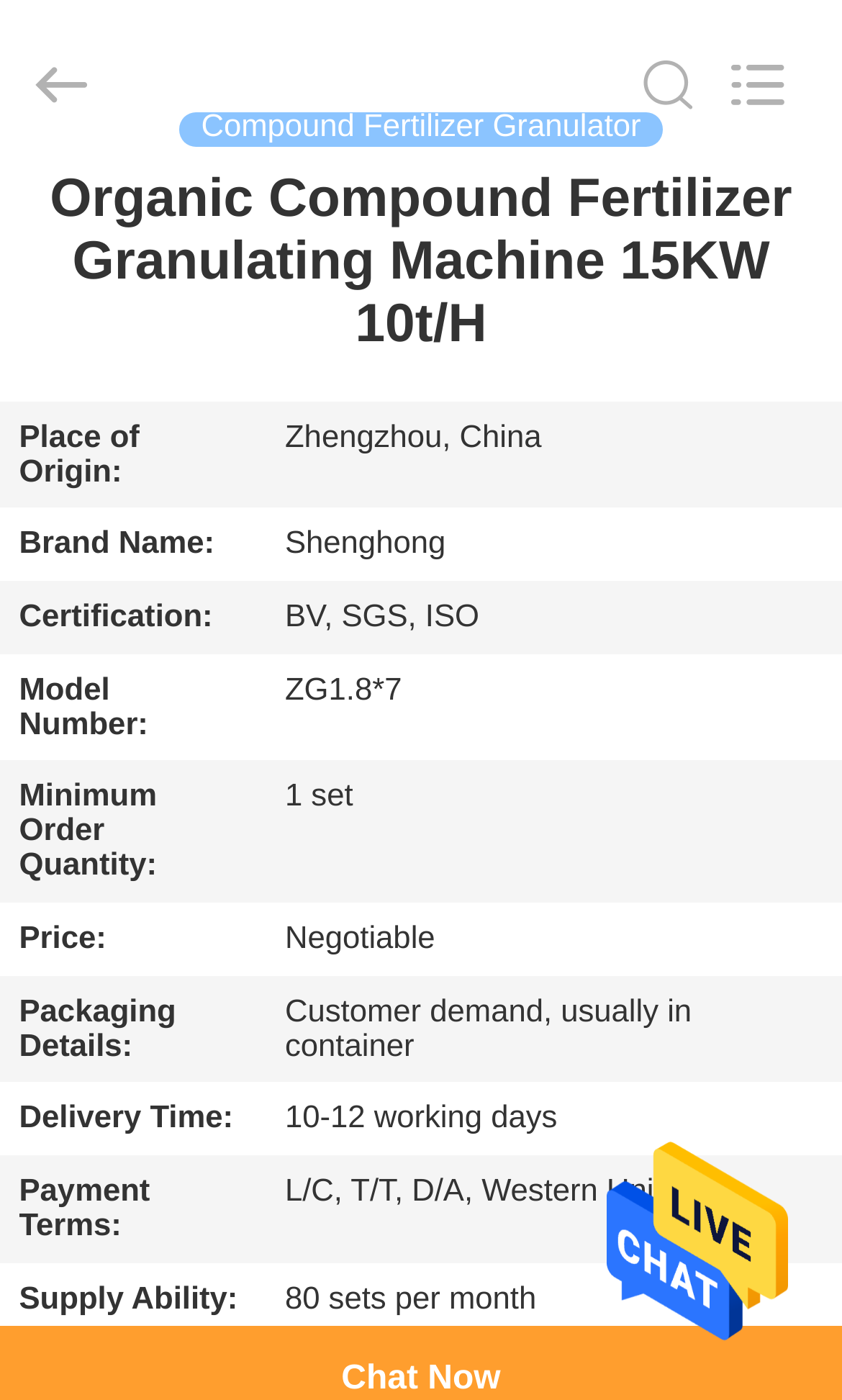Please give a one-word or short phrase response to the following question: 
What is the minimum order quantity of the fertilizer granulator?

1 set